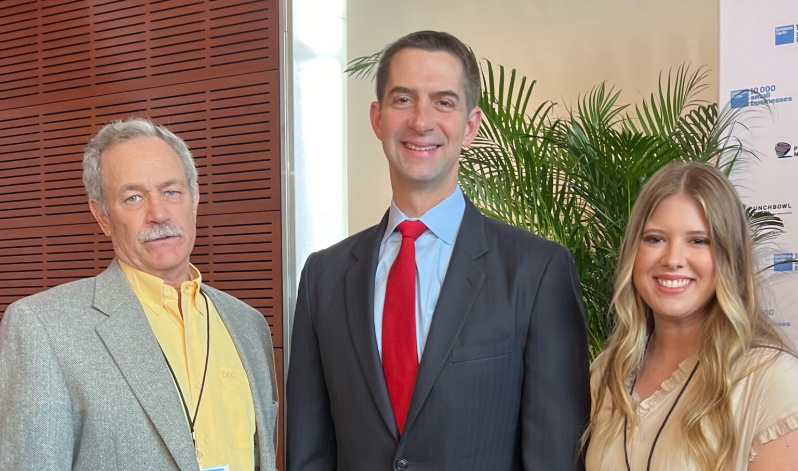With reference to the image, please provide a detailed answer to the following question: What is the color of the tie worn by the central figure?

The caption specifically mentions that the central figure is wearing a dark suit and a red tie, suggesting a formal role.